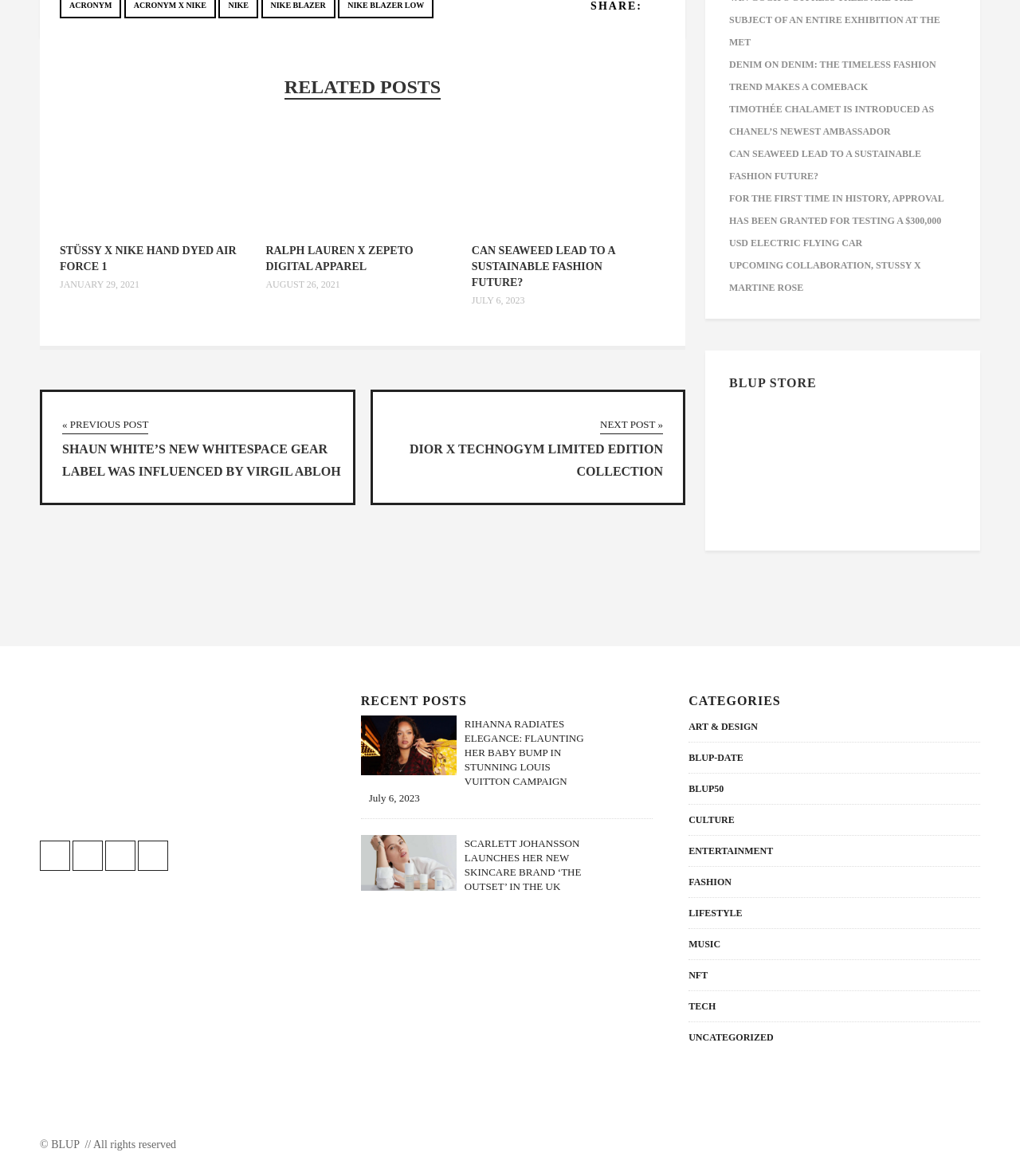Could you highlight the region that needs to be clicked to execute the instruction: "Click on the 'RIHANNA RADIATES ELEGANCE: FLAUNTING HER BABY BUMP IN STUNNING LOUIS VUITTON CAMPAIGN' link"?

[0.354, 0.651, 0.447, 0.661]